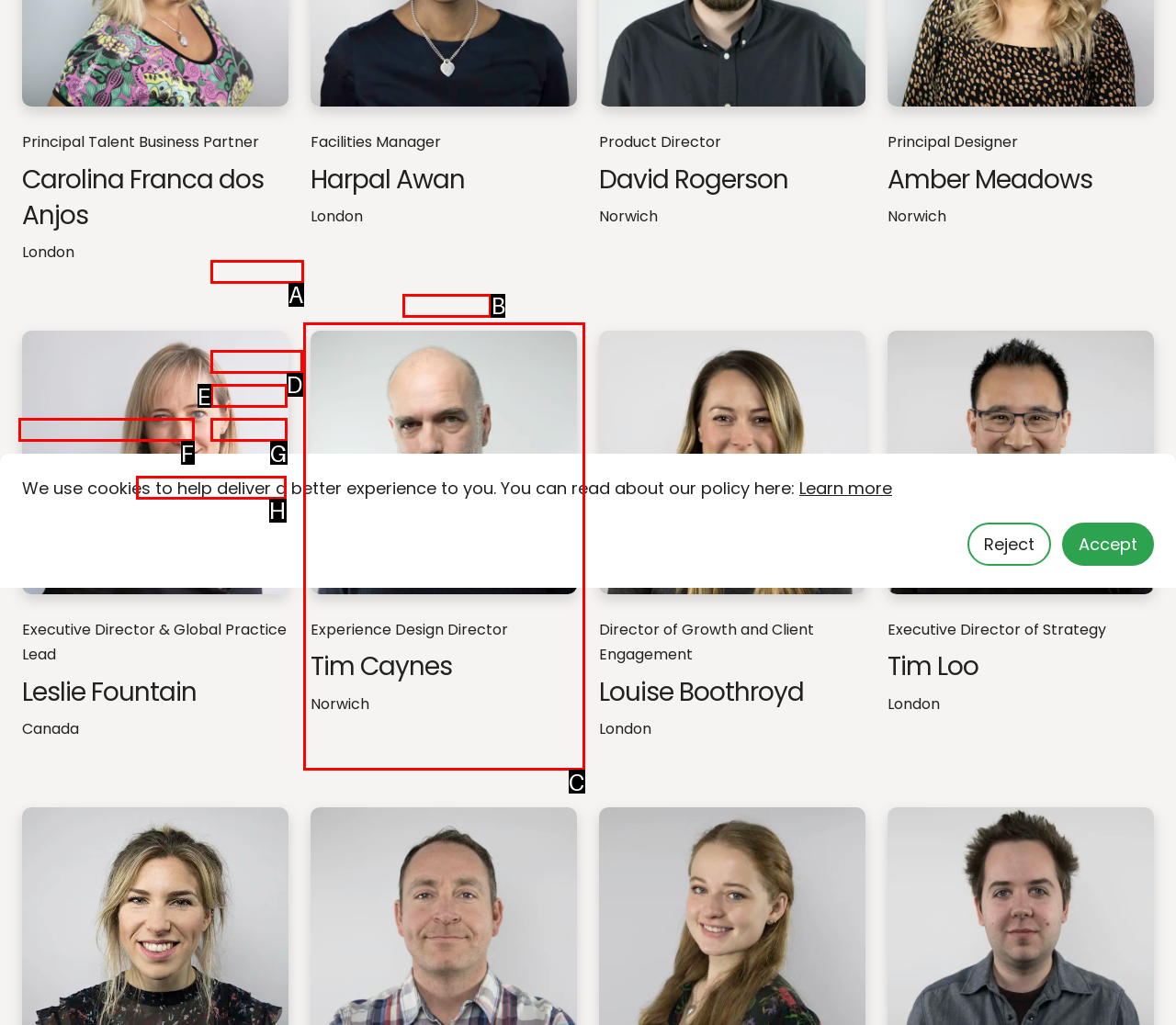With the provided description: Experience Design DirectorTim CaynesNorwich, select the most suitable HTML element. Respond with the letter of the selected option.

C